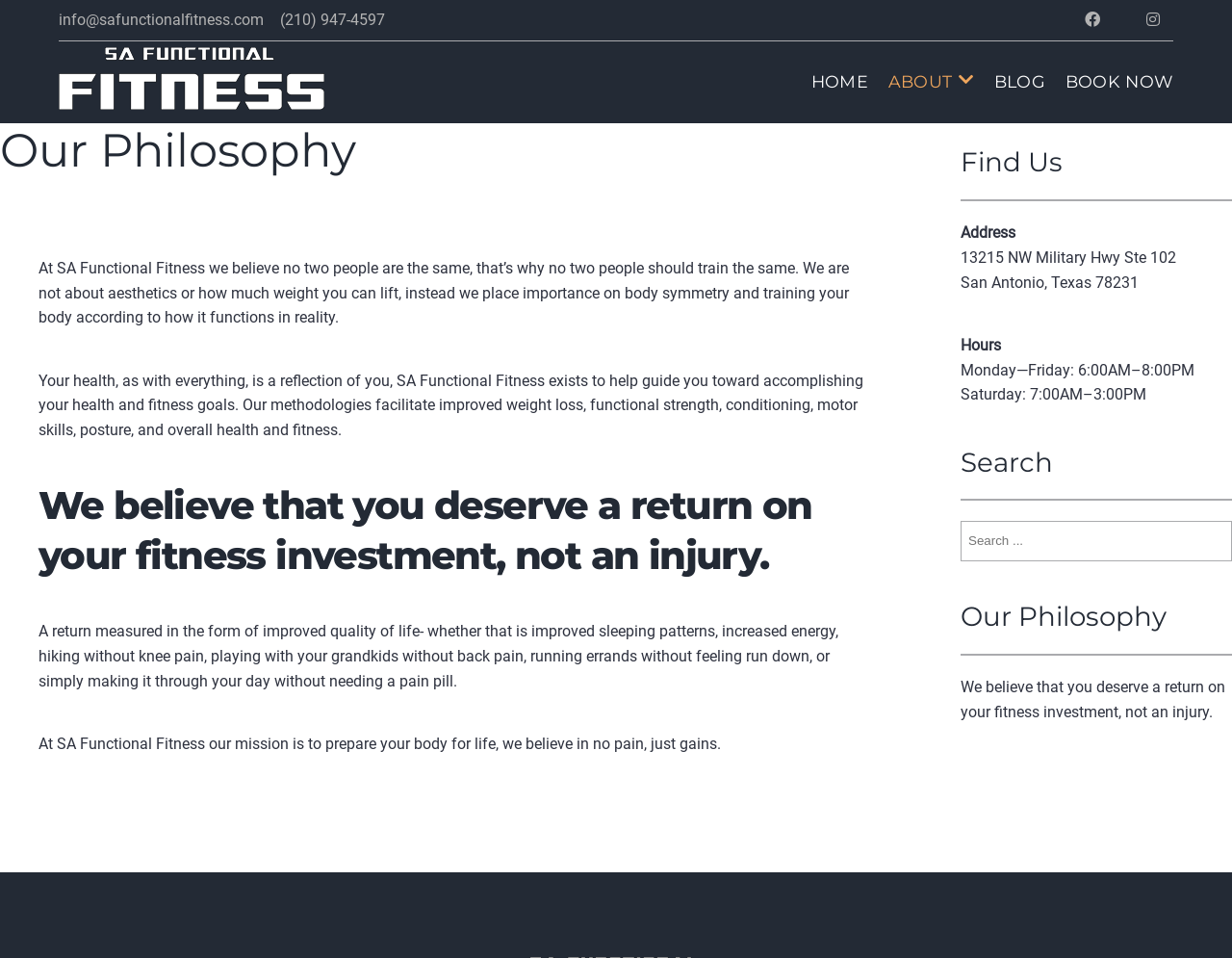Please identify the bounding box coordinates of the element I need to click to follow this instruction: "Click the Book Now link".

[0.86, 0.059, 0.952, 0.113]